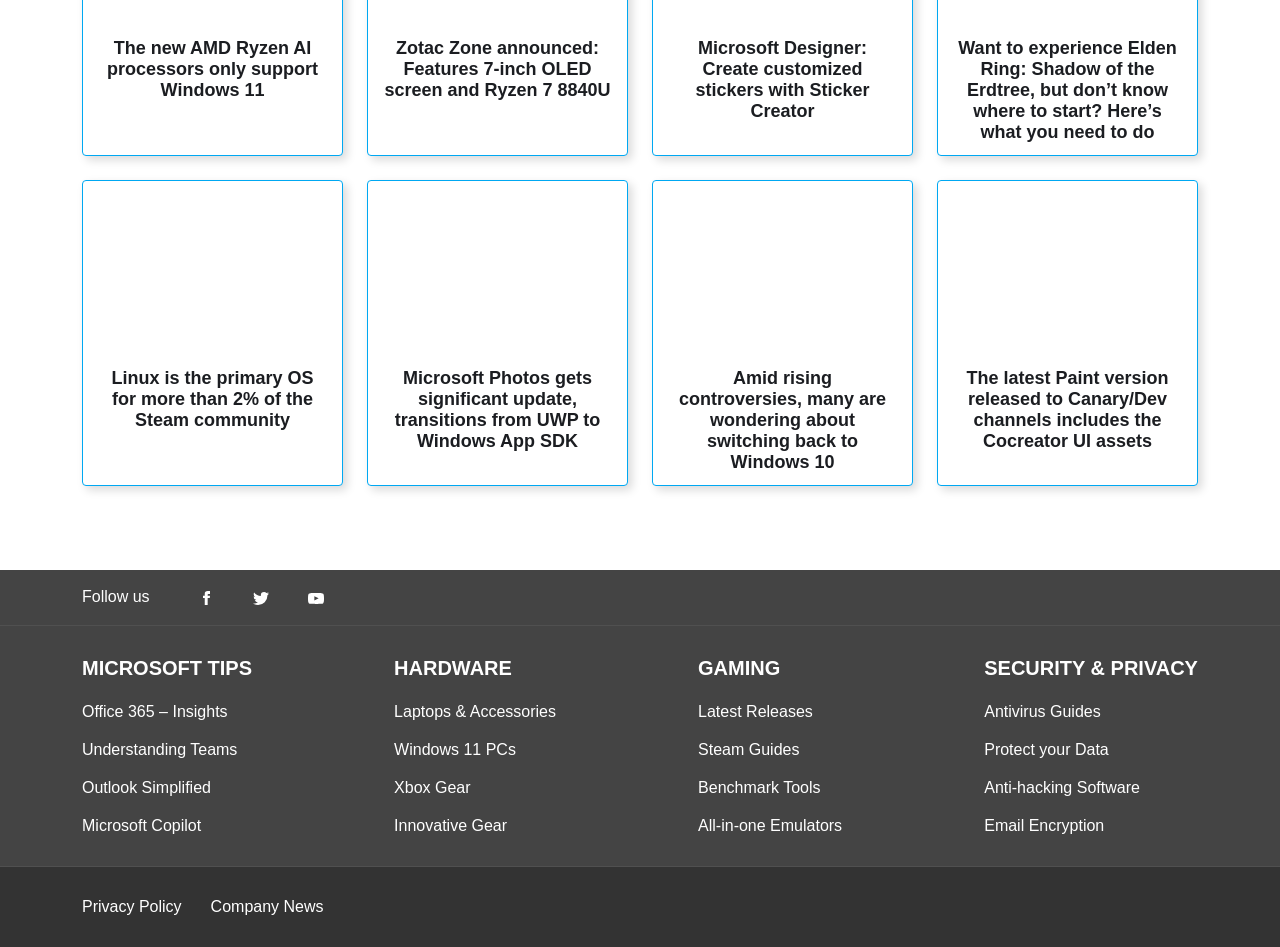Identify the bounding box coordinates of the section to be clicked to complete the task described by the following instruction: "View the MICROSOFT TIPS page". The coordinates should be four float numbers between 0 and 1, formatted as [left, top, right, bottom].

[0.064, 0.695, 0.197, 0.716]